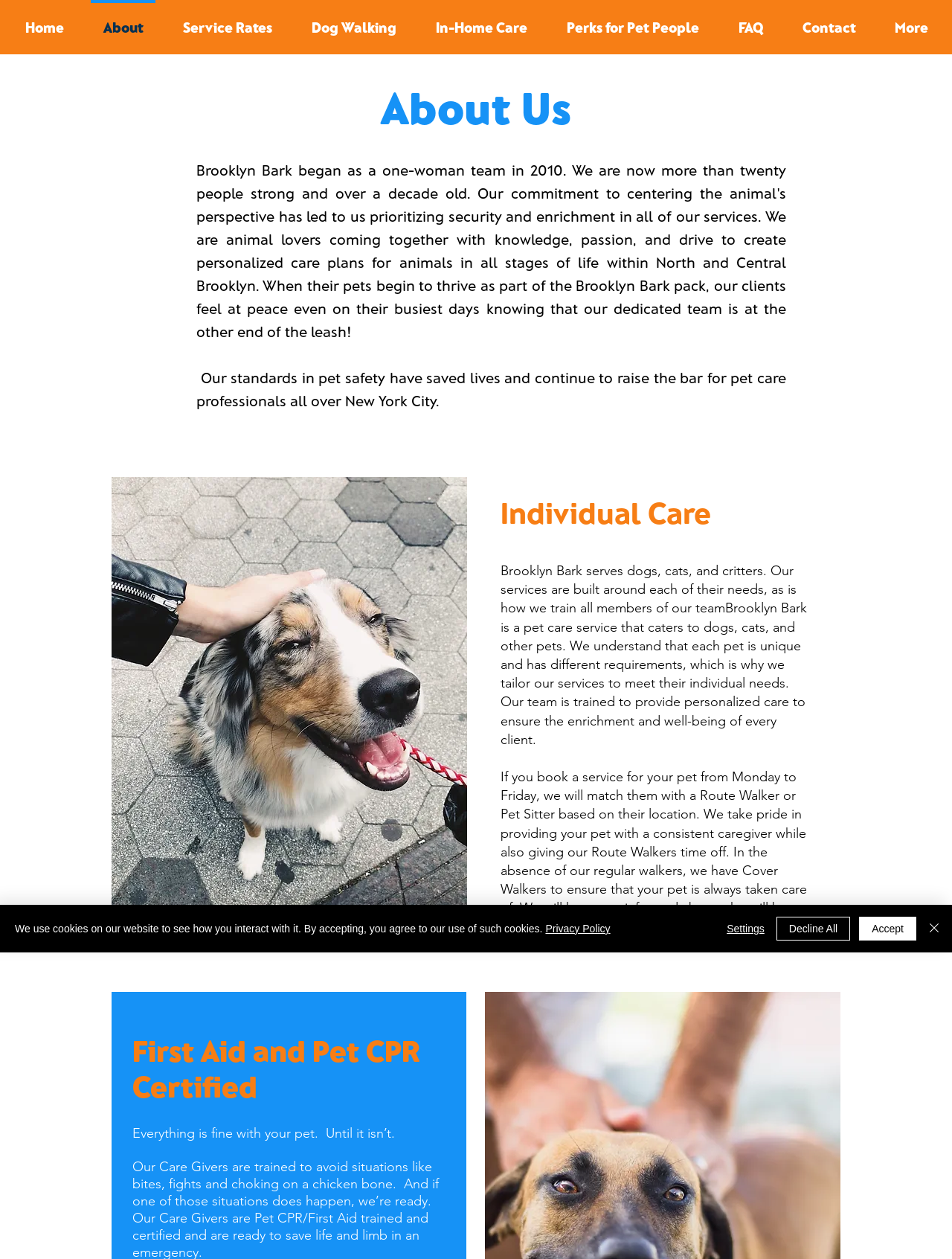What is the tone of the static text on the webpage?
Please give a detailed and elaborate answer to the question.

The static text on the webpage provides information about Brooklyn Bark's services and approach, while also conveying a sense of reassurance and care for the pets, as evident from the tone and language used in the text.